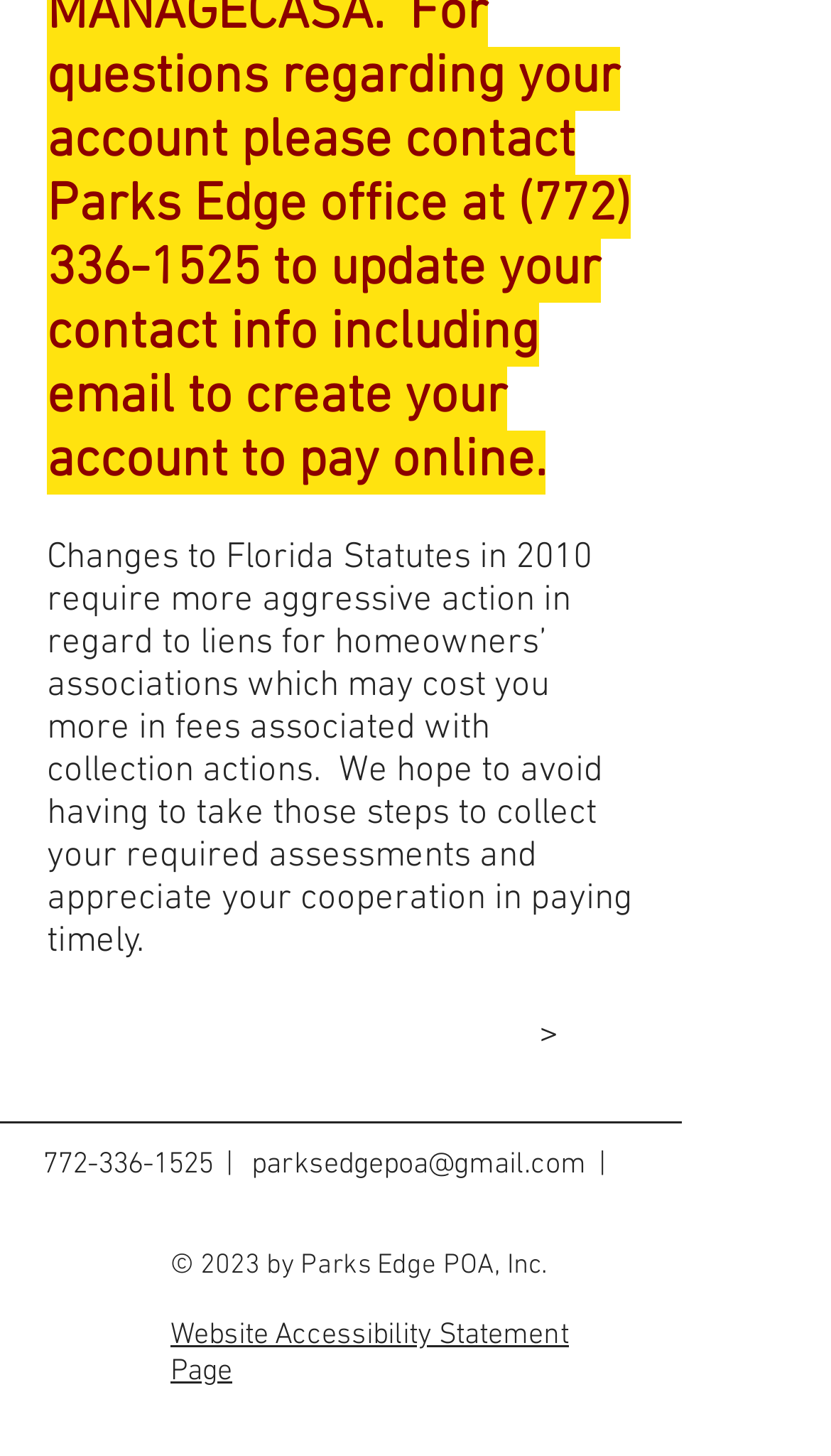Provide a one-word or one-phrase answer to the question:
What is the purpose of the webpage?

To pay online and update contact info